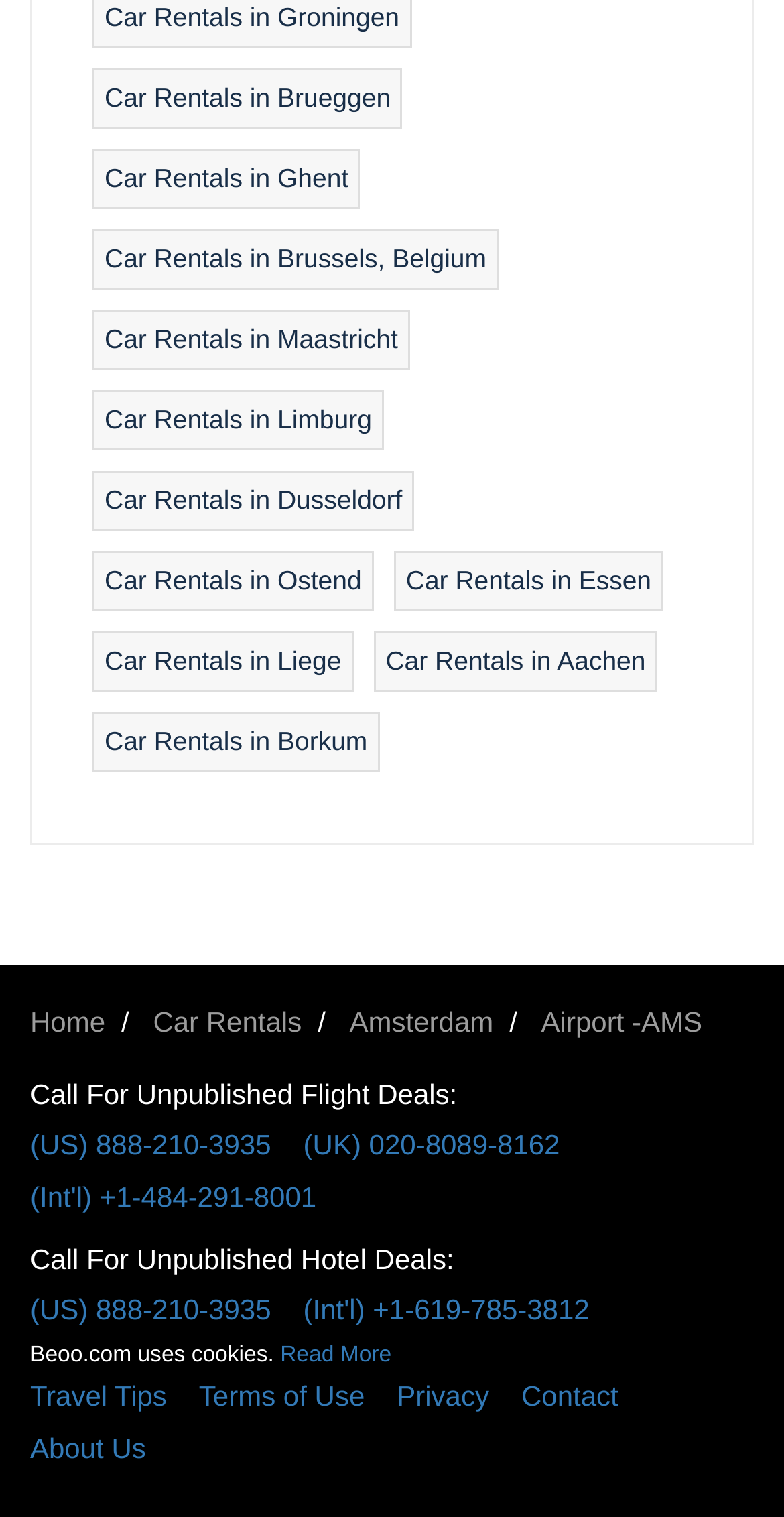What is the topmost link on the webpage?
Please give a well-detailed answer to the question.

By analyzing the bounding box coordinates, I found that the link 'Car Rentals in Groningen' has the smallest y1 value, which means it is located at the top of the webpage.